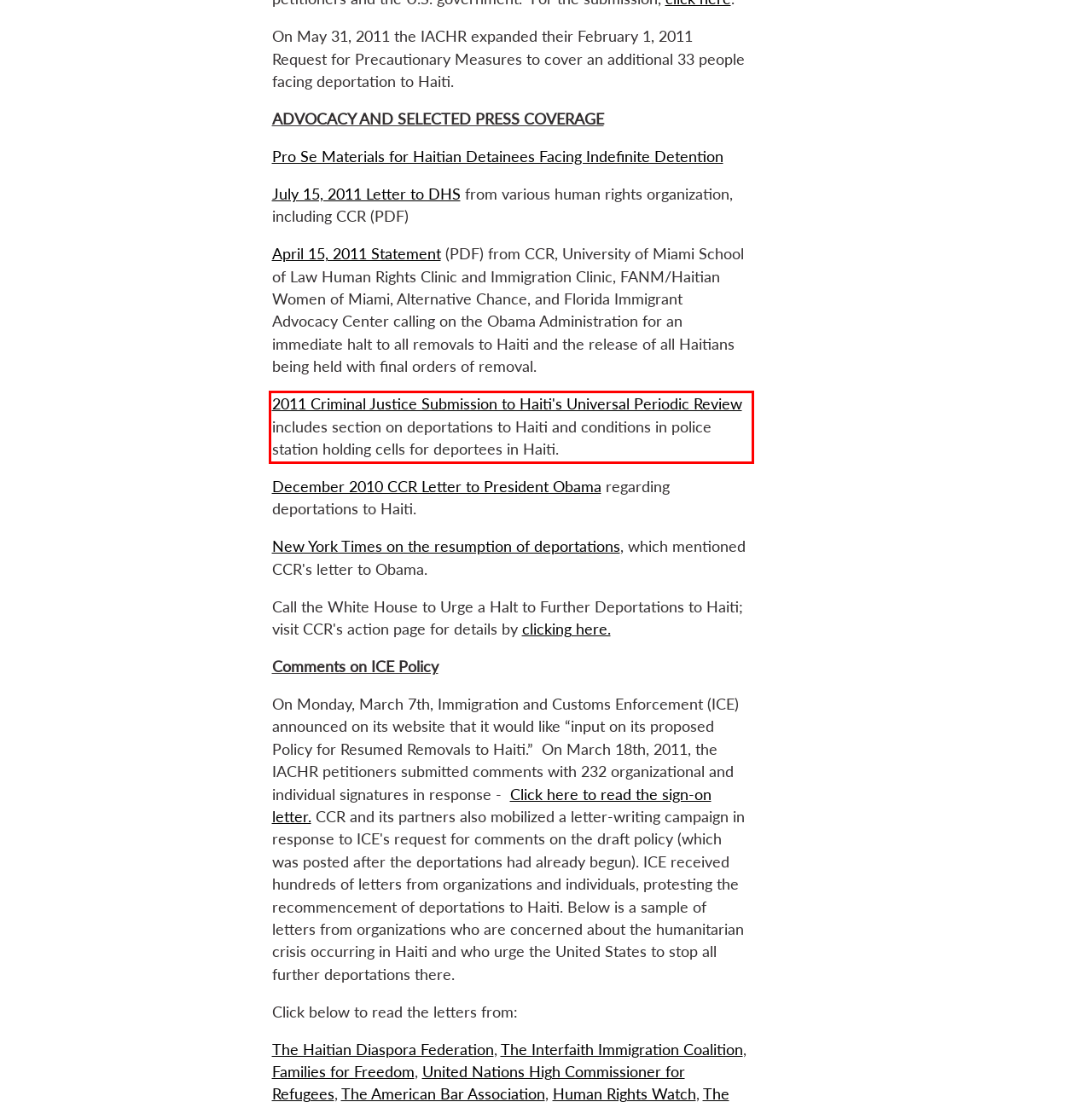Examine the screenshot of the webpage, locate the red bounding box, and perform OCR to extract the text contained within it.

2011 Criminal Justice Submission to Haiti's Universal Periodic Review includes section on deportations to Haiti and conditions in police station holding cells for deportees in Haiti.